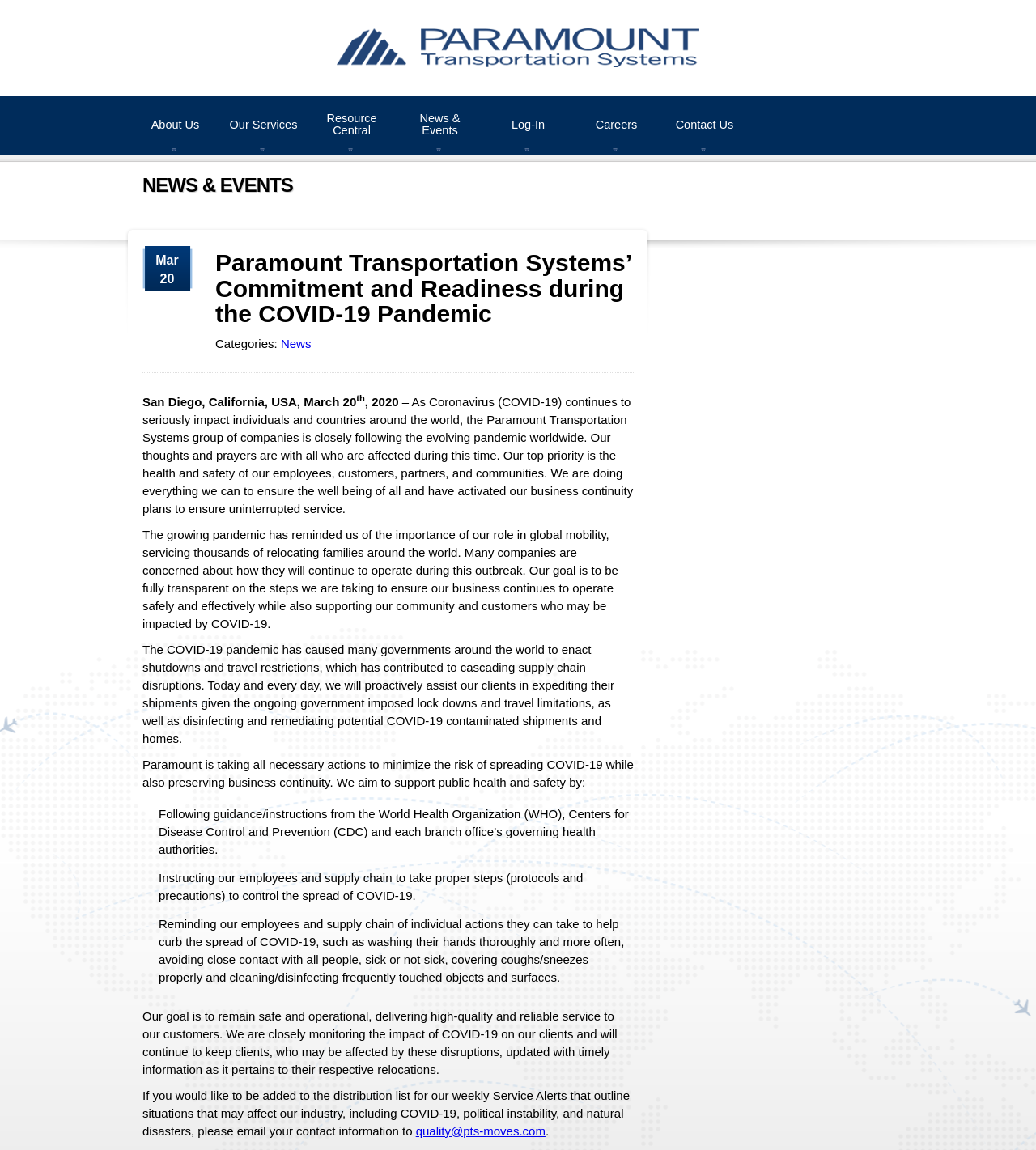Locate the bounding box coordinates of the clickable element to fulfill the following instruction: "Read News & Events". Provide the coordinates as four float numbers between 0 and 1 in the format [left, top, right, bottom].

[0.138, 0.154, 0.283, 0.168]